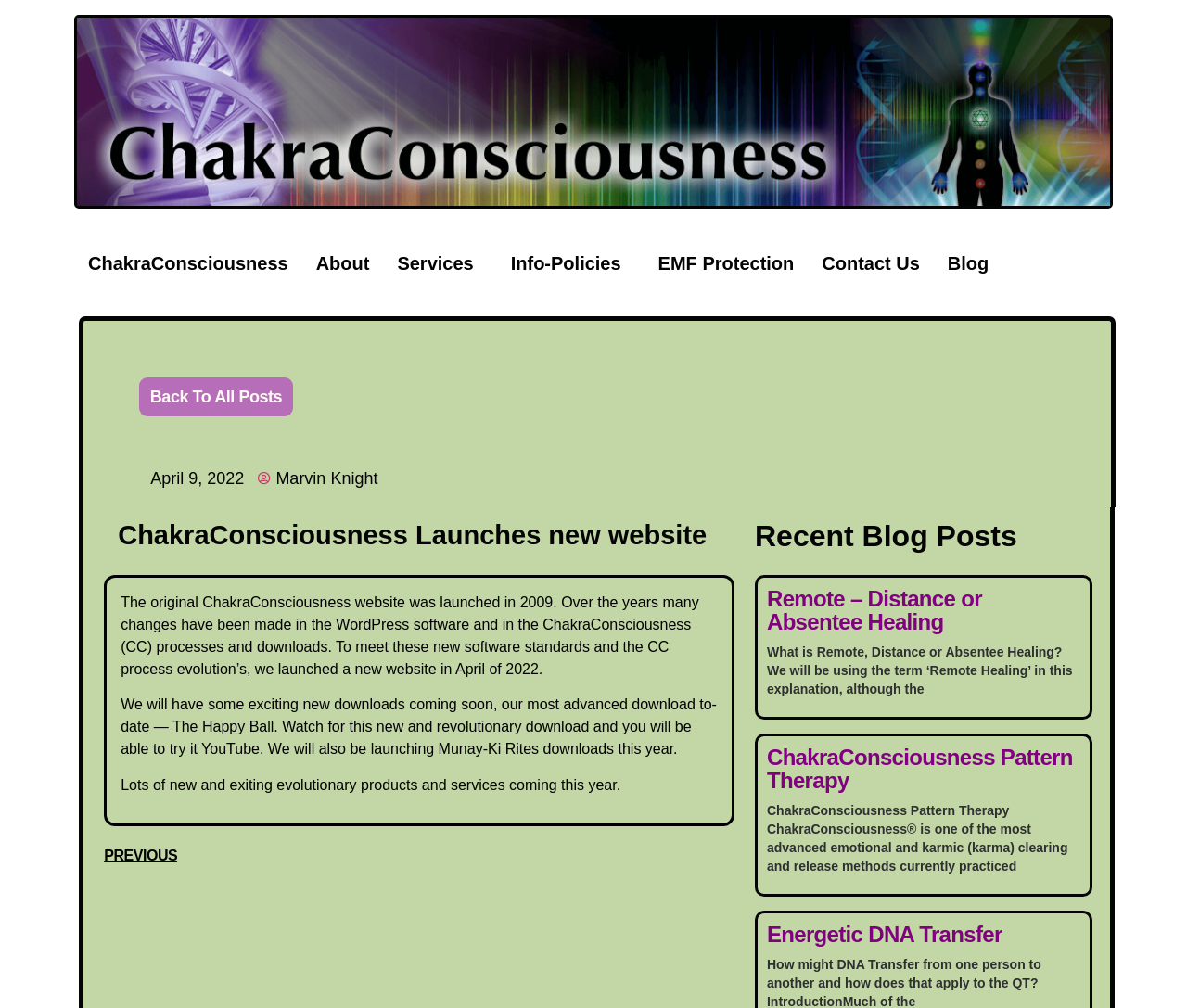Please mark the bounding box coordinates of the area that should be clicked to carry out the instruction: "Click on the 'About' link".

[0.258, 0.243, 0.319, 0.279]